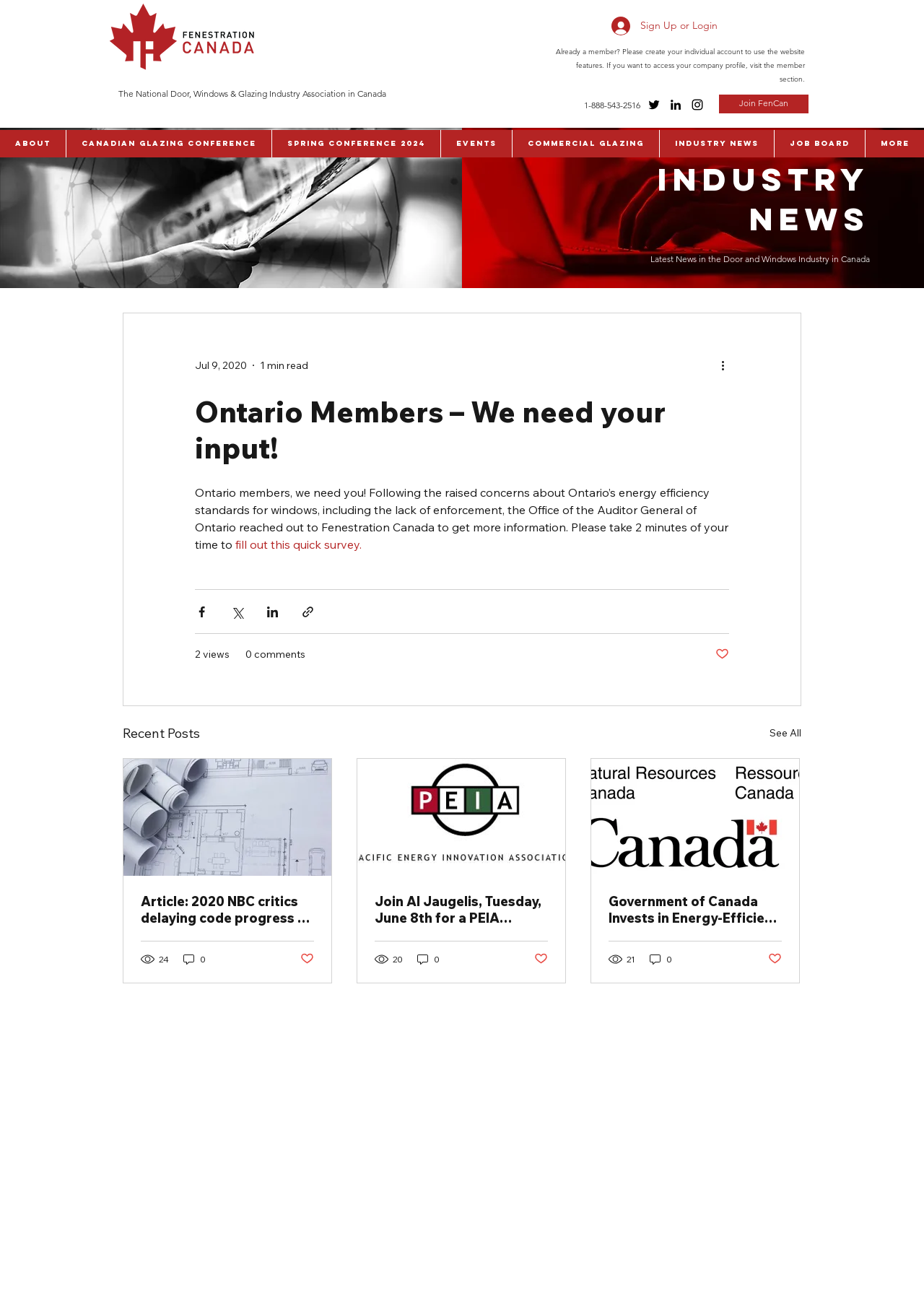Respond to the following query with just one word or a short phrase: 
How many minutes does it take to fill out the survey?

2 minutes